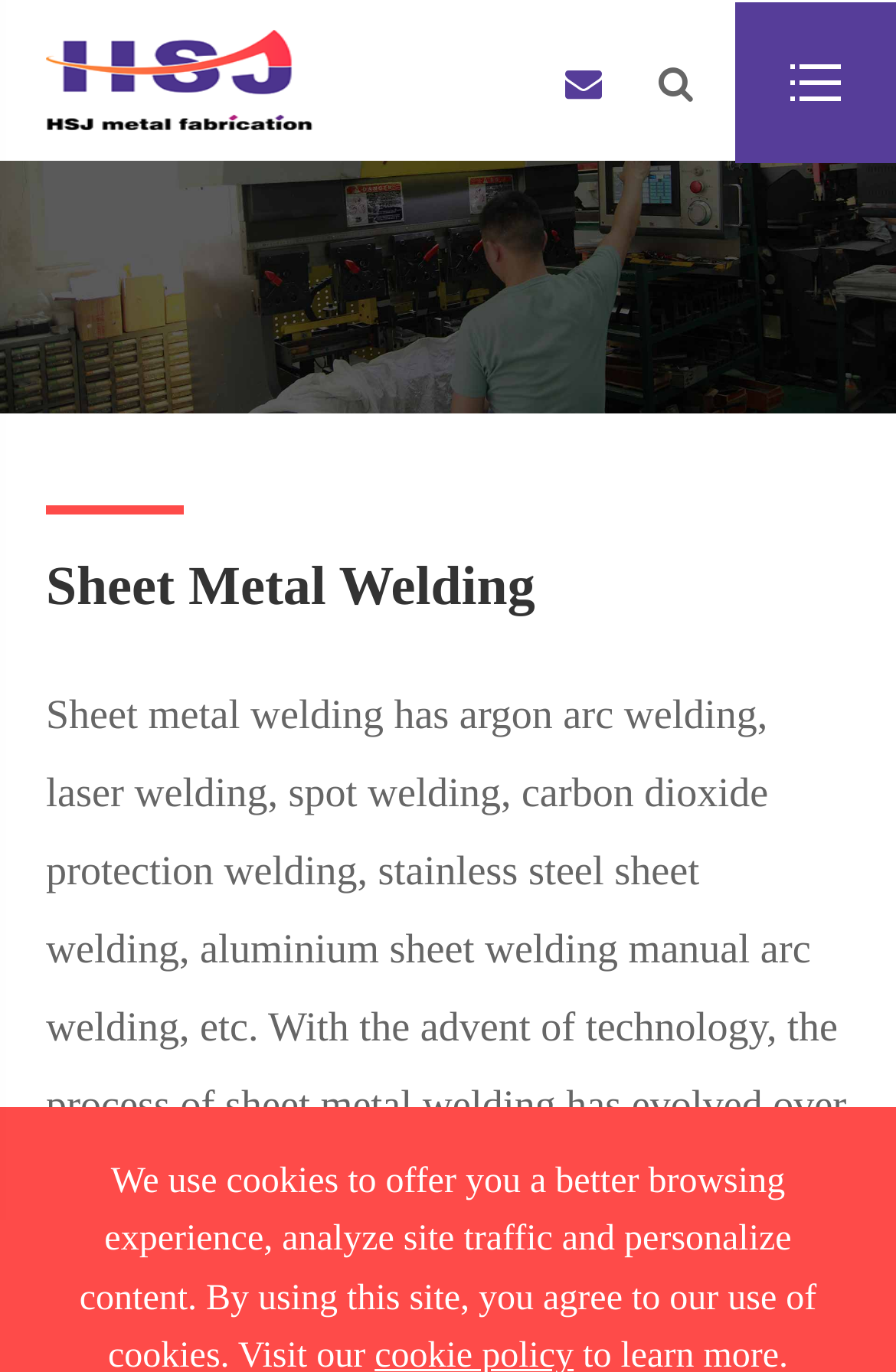Can you find and generate the webpage's heading?

Sheet Metal Welding